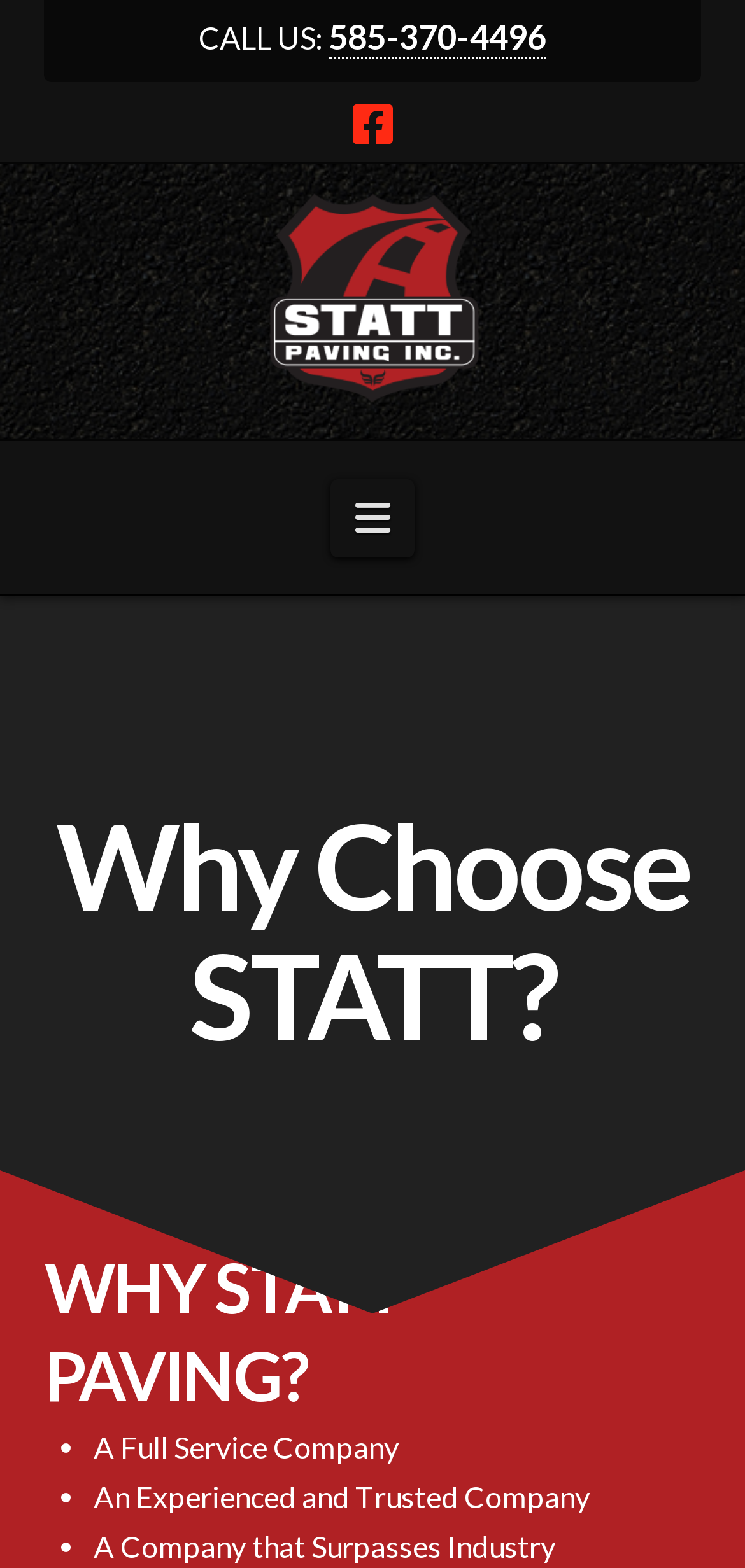Using the webpage screenshot, locate the HTML element that fits the following description and provide its bounding box: "alt="Statt Paving Inc."".

[0.356, 0.123, 0.644, 0.261]